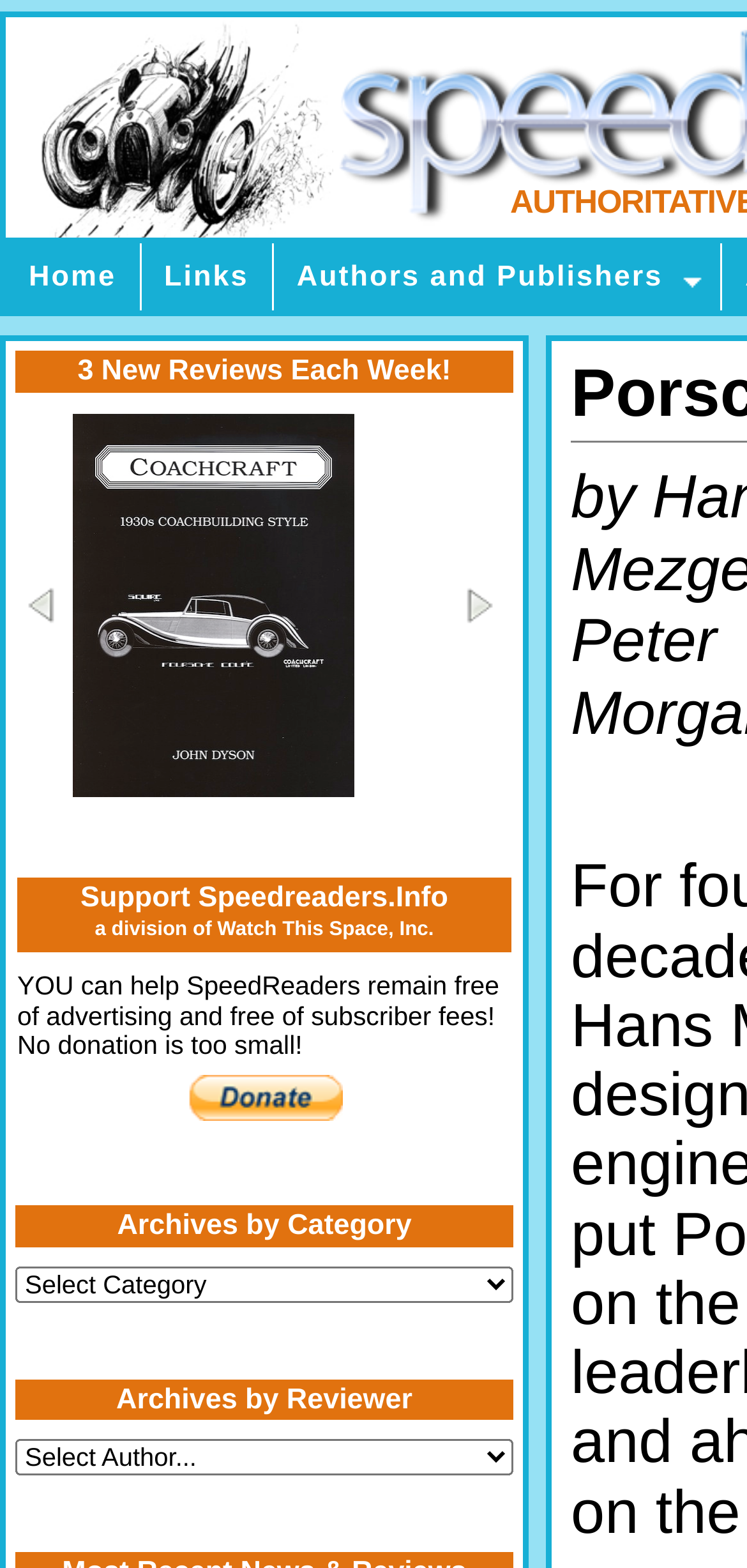Describe in detail what you see on the webpage.

The webpage is about Porsche and has a prominent image at the top left corner, taking up about a third of the screen width. Below the image, there is a navigation menu with four links: "Home", "Links", "Authors and Publishers", and an empty link. The "Authors and Publishers" element is the longest, spanning almost the entire width of the screen.

Further down, there is a heading that announces "3 New Reviews Each Week!" in a relatively large font size. Below this heading, there is a static text element with a non-breaking space character, which is likely a spacer or a separator.

The webpage also features a heading that reads "Support Speedreaders.Info a division of Watch This Space, Inc." which is followed by a paragraph of text that explains how users can help keep the website free of advertising and subscriber fees. There is a button next to this text that allows users to make payments with PayPal.

At the bottom of the page, there are two headings: "Archives by Category" and "Archives by Reviewer". Each of these headings is accompanied by a combobox that allows users to select from a list of options. The comboboxes are not expanded by default.